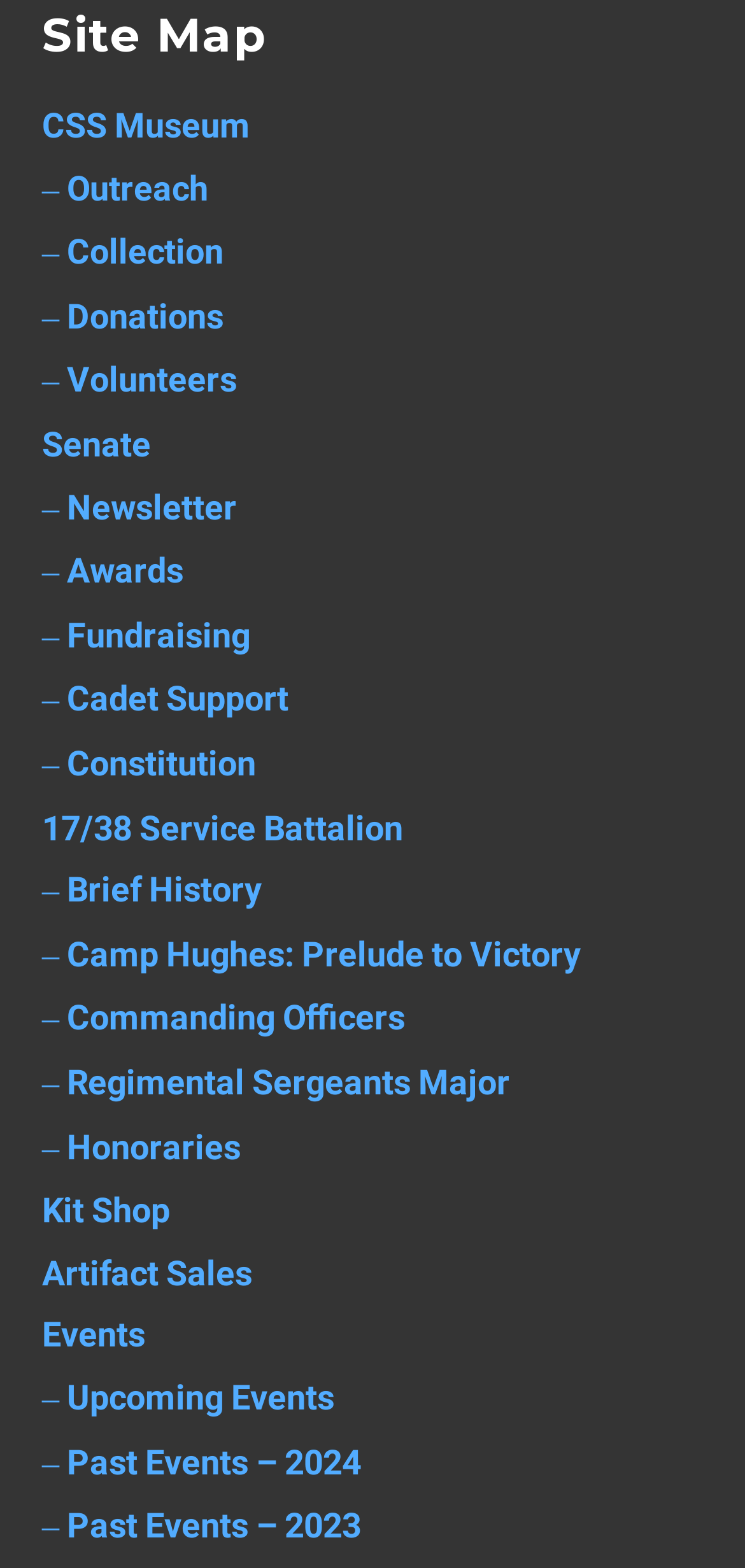Determine the bounding box coordinates of the clickable region to execute the instruction: "check Upcoming Events". The coordinates should be four float numbers between 0 and 1, denoted as [left, top, right, bottom].

[0.056, 0.878, 0.449, 0.904]